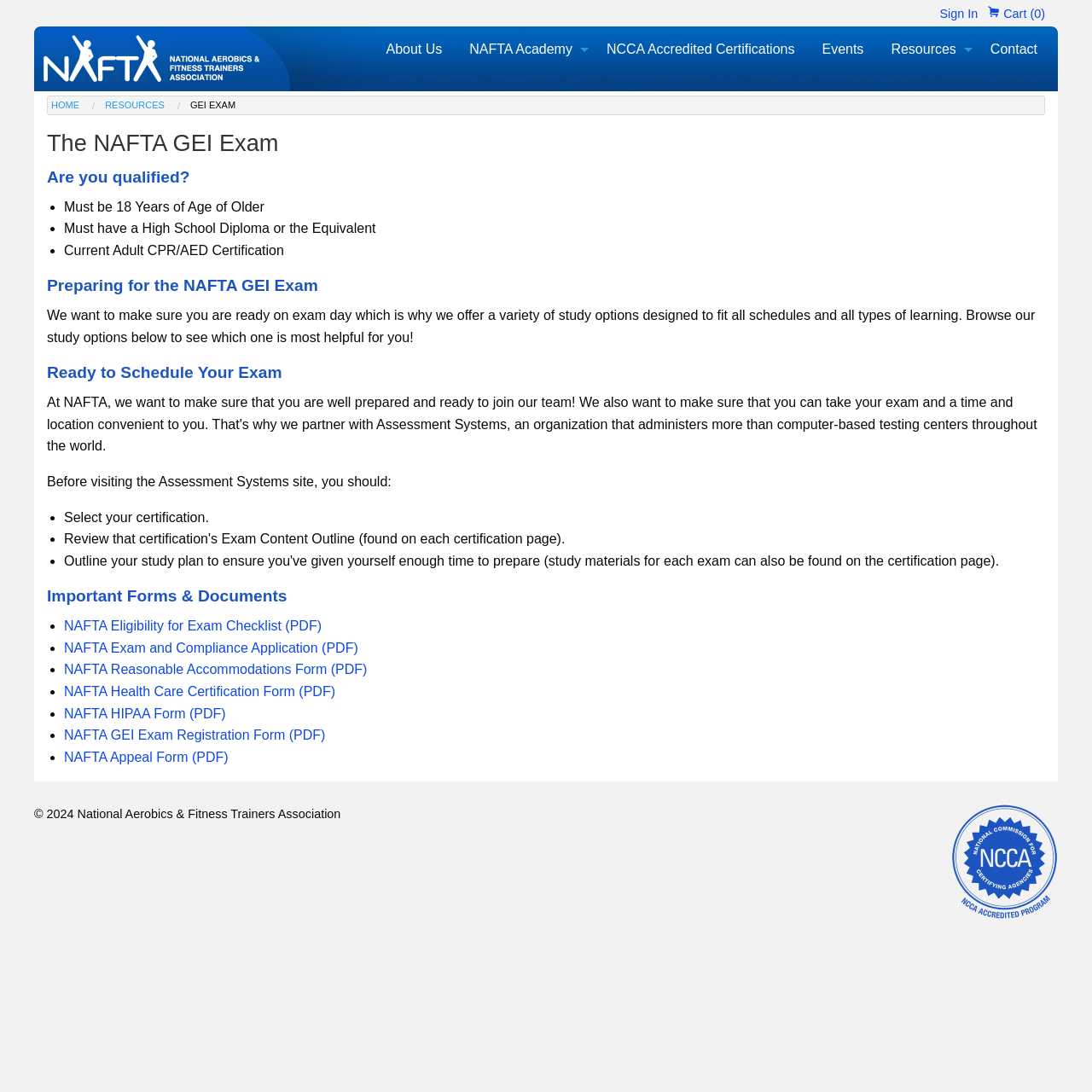By analyzing the image, answer the following question with a detailed response: What is the purpose of the NAFTA Eligibility for Exam Checklist?

The webpage provides a link to the 'NAFTA Eligibility for Exam Checklist (PDF)', suggesting that this document is a checklist for exam eligibility and is available in PDF format.